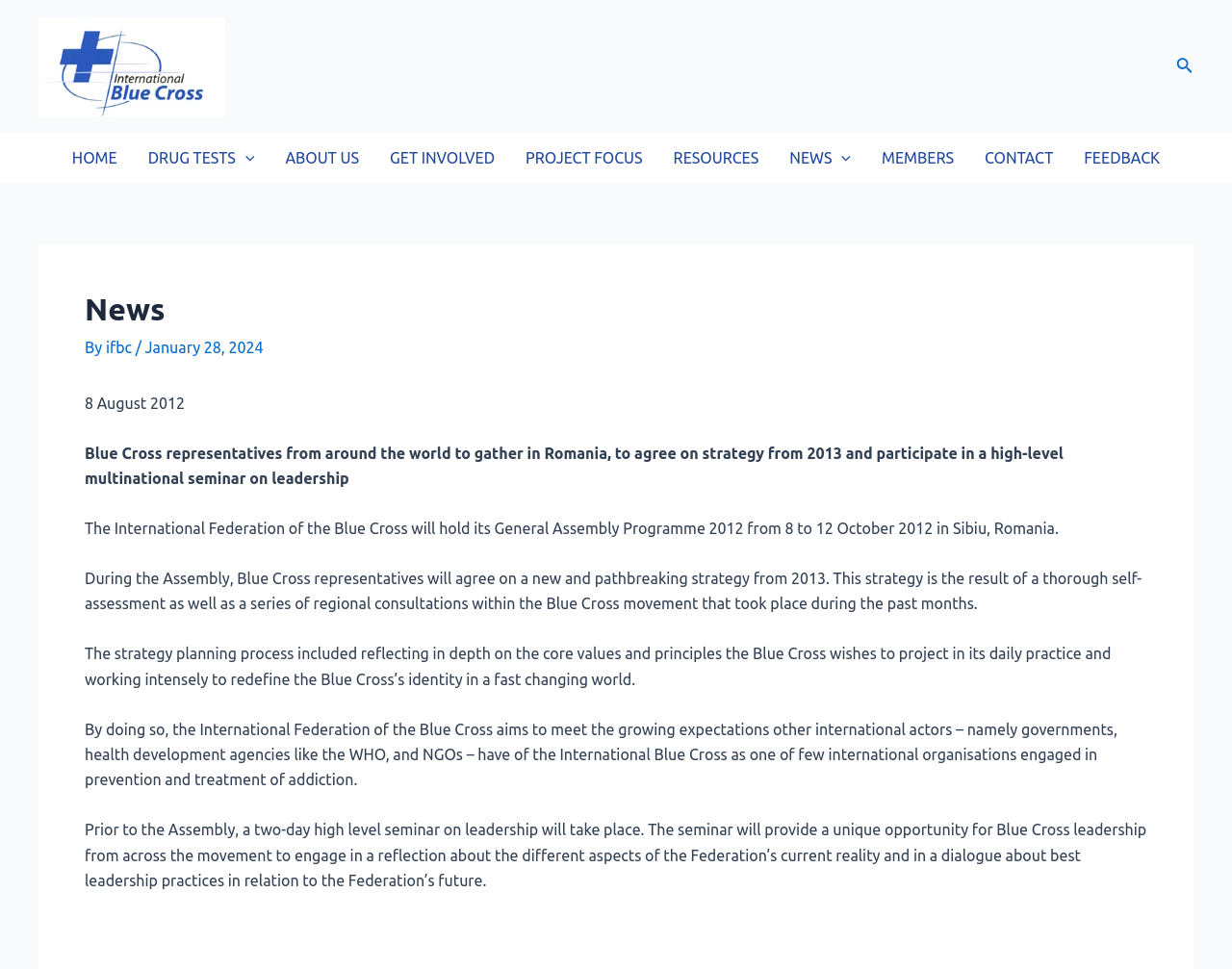Construct a comprehensive caption that outlines the webpage's structure and content.

The webpage is about the International Blue Cross, a news page specifically. At the top left, there is a link to "International Blue Cross" accompanied by an image with the same name. On the top right, there is a search icon link with a small image. Below the top section, there is a navigation menu with several links, including "HOME", "DRUG TESTS", "ABOUT US", "GET INVOLVED", "PROJECT FOCUS", "RESOURCES", "NEWS", "MEMBERS", "CONTACT", and "FEEDBACK". Some of these links have a menu toggle icon next to them.

The main content of the page is a news article dated August 8, 2012. The article is about the International Federation of the Blue Cross holding its General Assembly Programme 2012 in Sibiu, Romania, from October 8 to 12, 2012. During the assembly, Blue Cross representatives will agree on a new strategy from 2013, which is the result of a thorough self-assessment and regional consultations within the Blue Cross movement. The article also mentions a two-day high-level seminar on leadership that will take place prior to the assembly.

The article is divided into several paragraphs, with the title "News" at the top. The text is arranged in a single column, with no images or other multimedia elements besides the icons in the navigation menu.